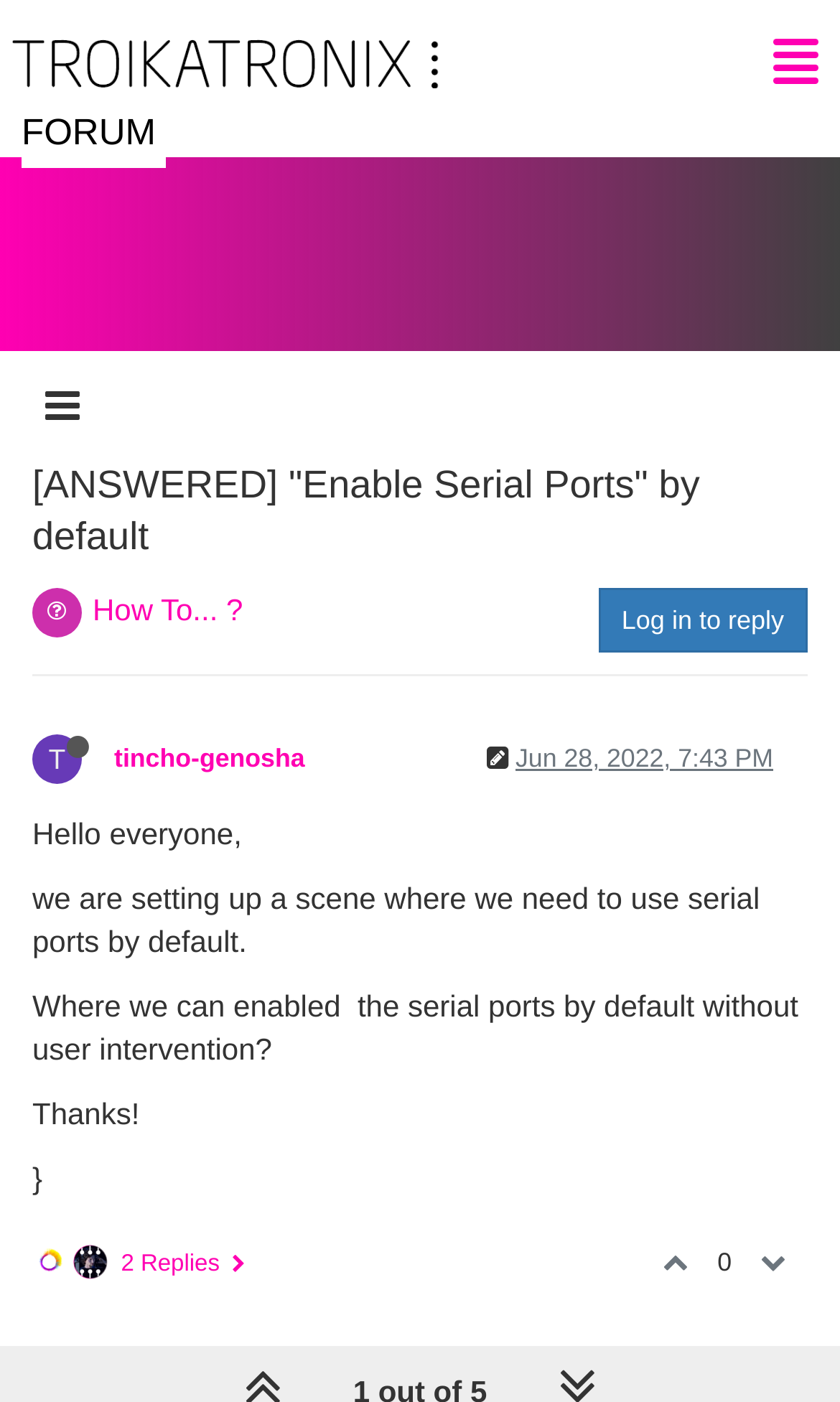Provide a short answer using a single word or phrase for the following question: 
How many replies are there to the post?

2